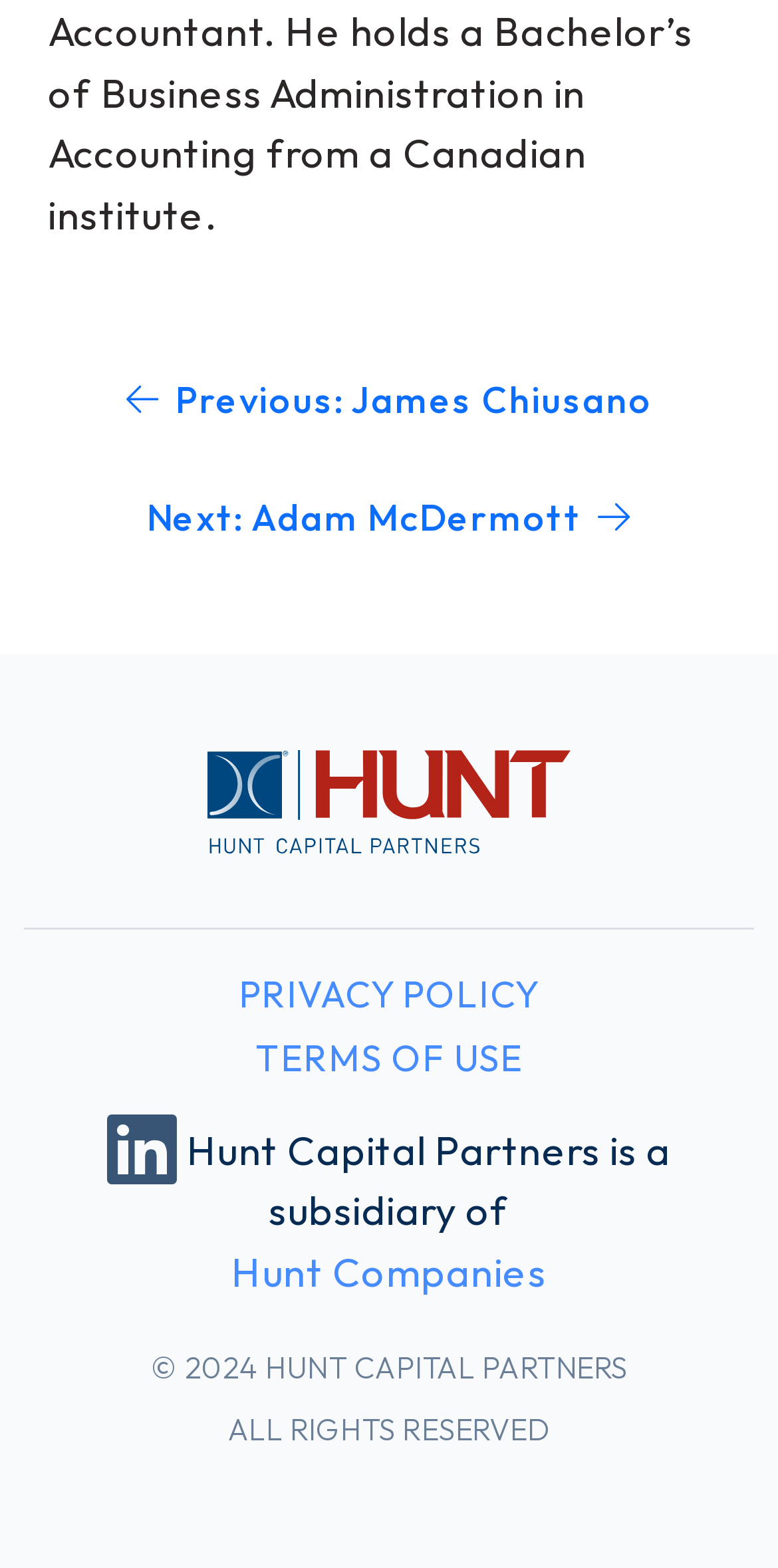Identify the bounding box coordinates of the HTML element based on this description: "Terms of Use".

[0.328, 0.66, 0.672, 0.689]